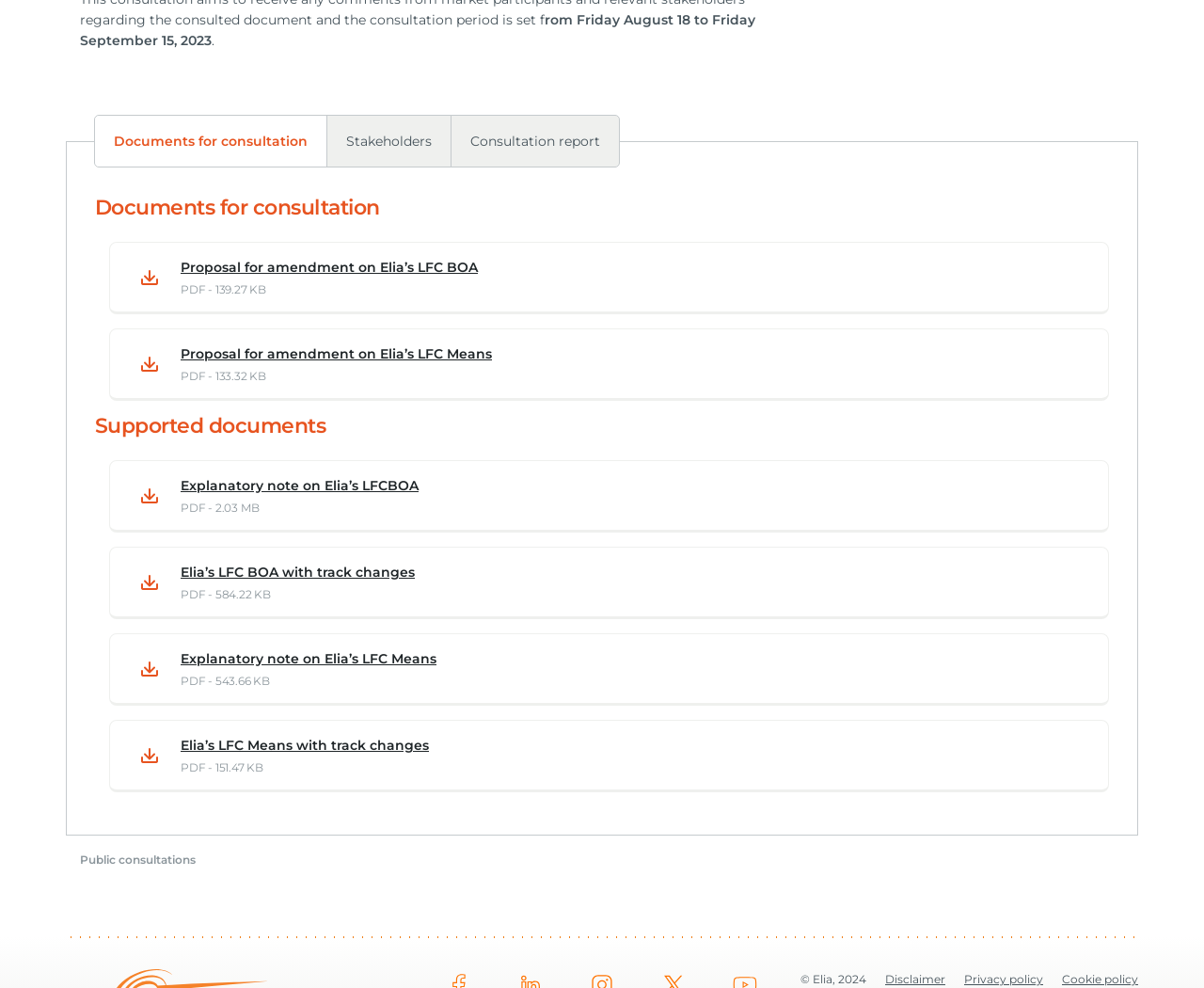What type of documents are available for consultation?
Based on the image, answer the question with as much detail as possible.

I found the types of documents by looking at the link elements with text starting with 'Proposal for amendment' and 'Explanatory note' under the 'Documents for consultation' heading.